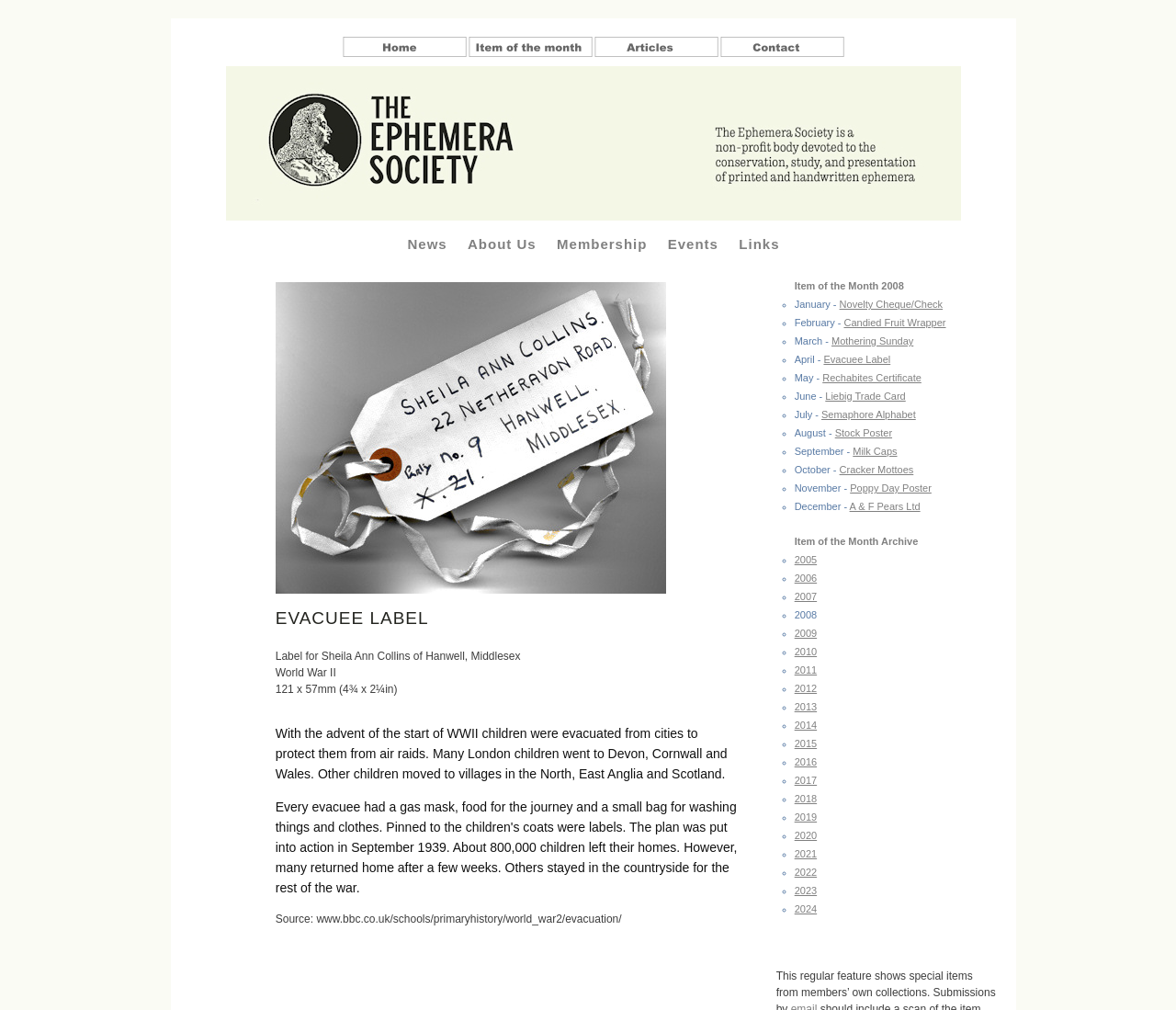How many items are in the item of the month archive?
Give a thorough and detailed response to the question.

The item of the month archive can be found in the second LayoutTable, which contains a list of links to each year's items of the month. There are four links to years 2005, 2006, 2007, and 2008, which means there are four items in the item of the month archive.